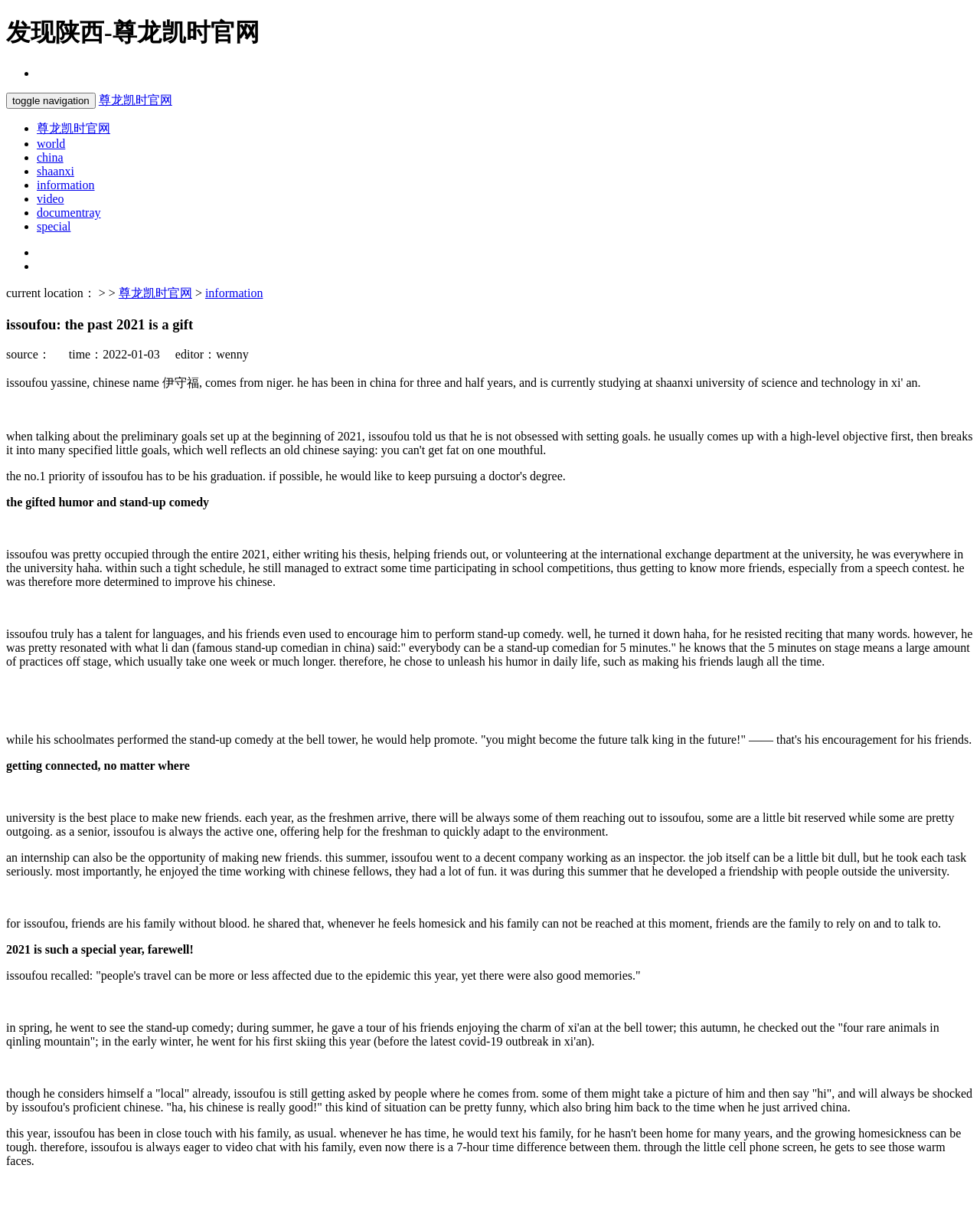Who is the main person mentioned in the article?
Analyze the image and provide a thorough answer to the question.

The article is about a person named issoufou, who is mentioned throughout the text. He is described as having a talent for languages and being active in his university life.